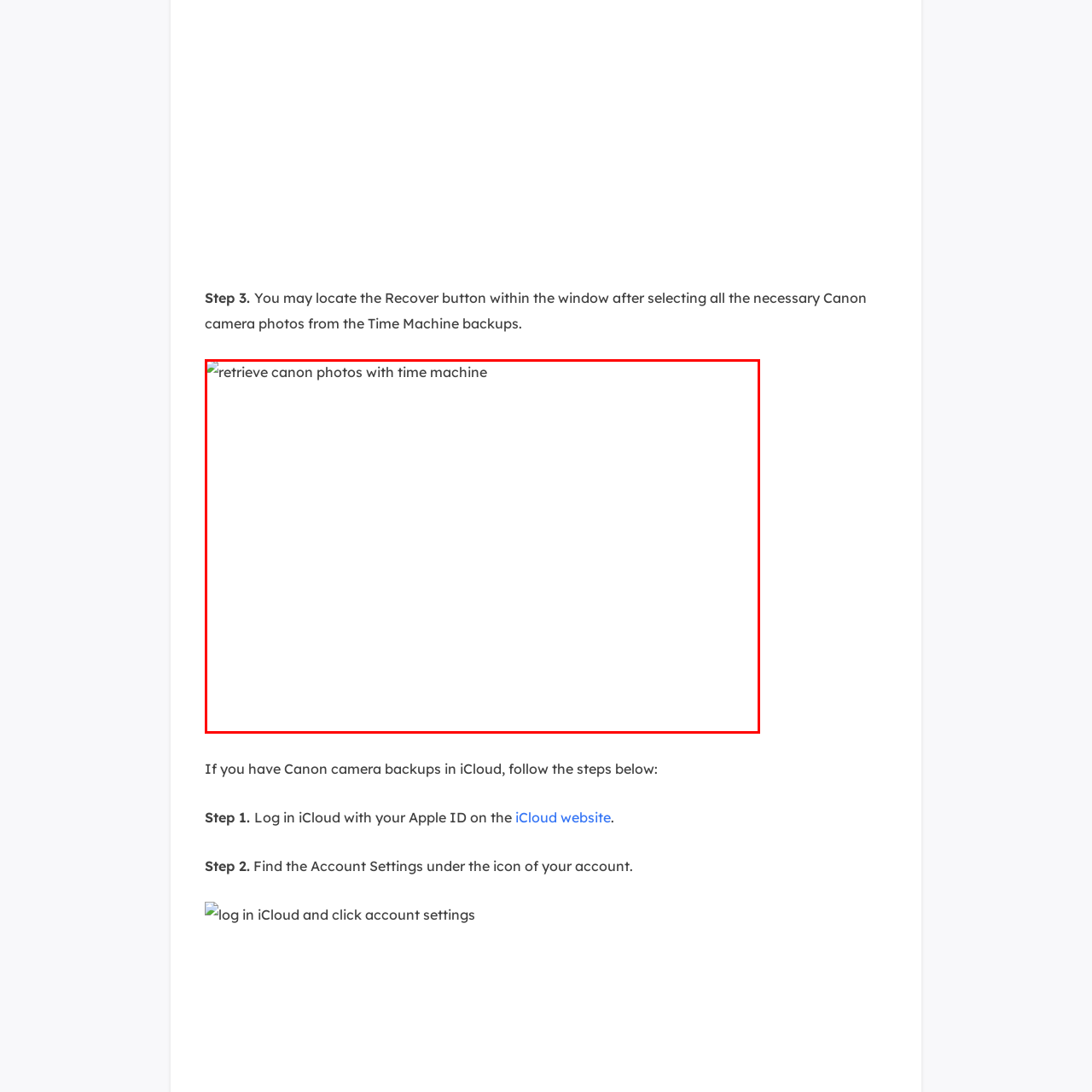What type of device is being referred to? Please look at the image within the red bounding box and provide a one-word or short-phrase answer based on what you see.

Mac